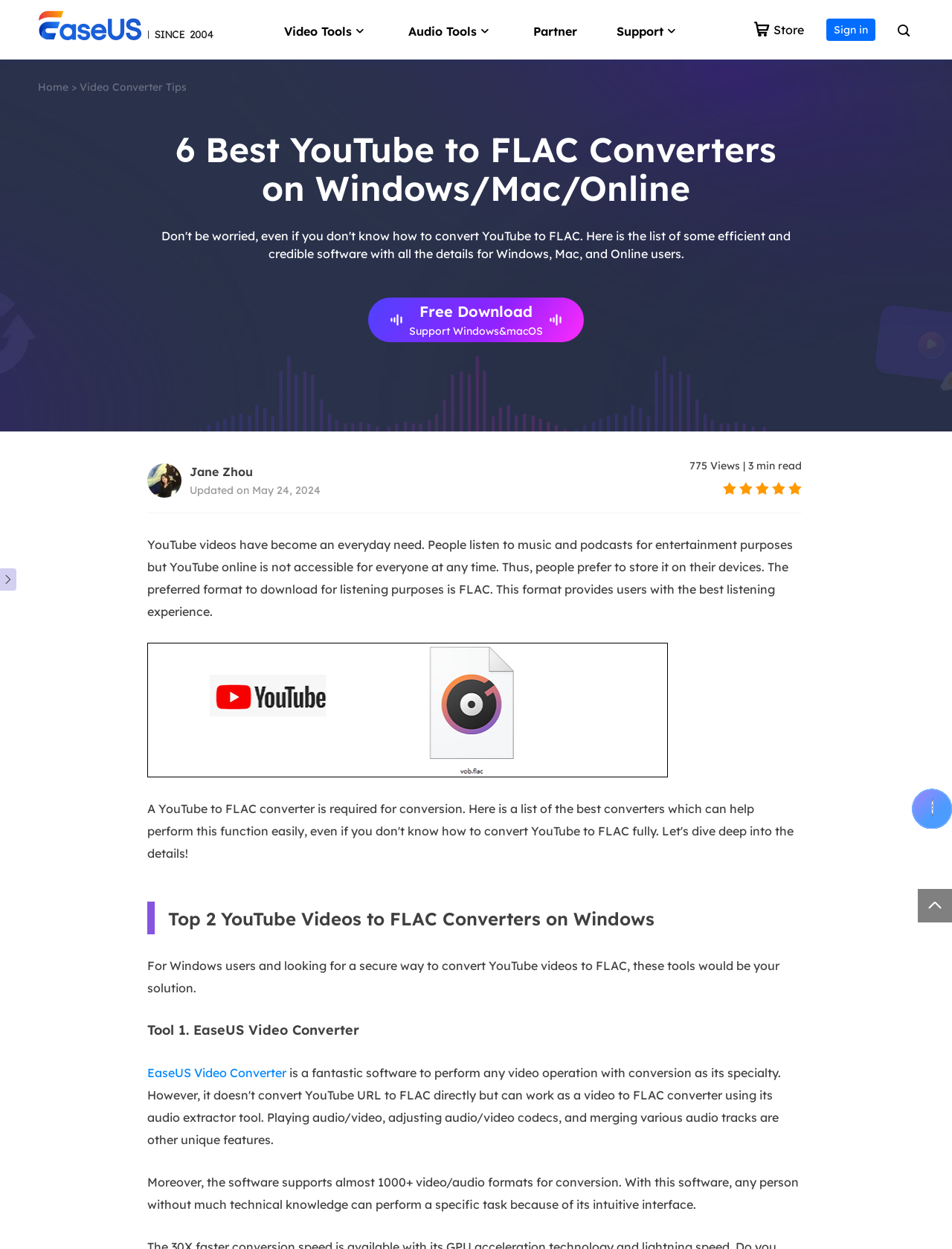Determine the bounding box coordinates for the UI element described. Format the coordinates as (top-left x, top-left y, bottom-right x, bottom-right y) and ensure all values are between 0 and 1. Element description: Video Converter Tips

[0.084, 0.064, 0.196, 0.075]